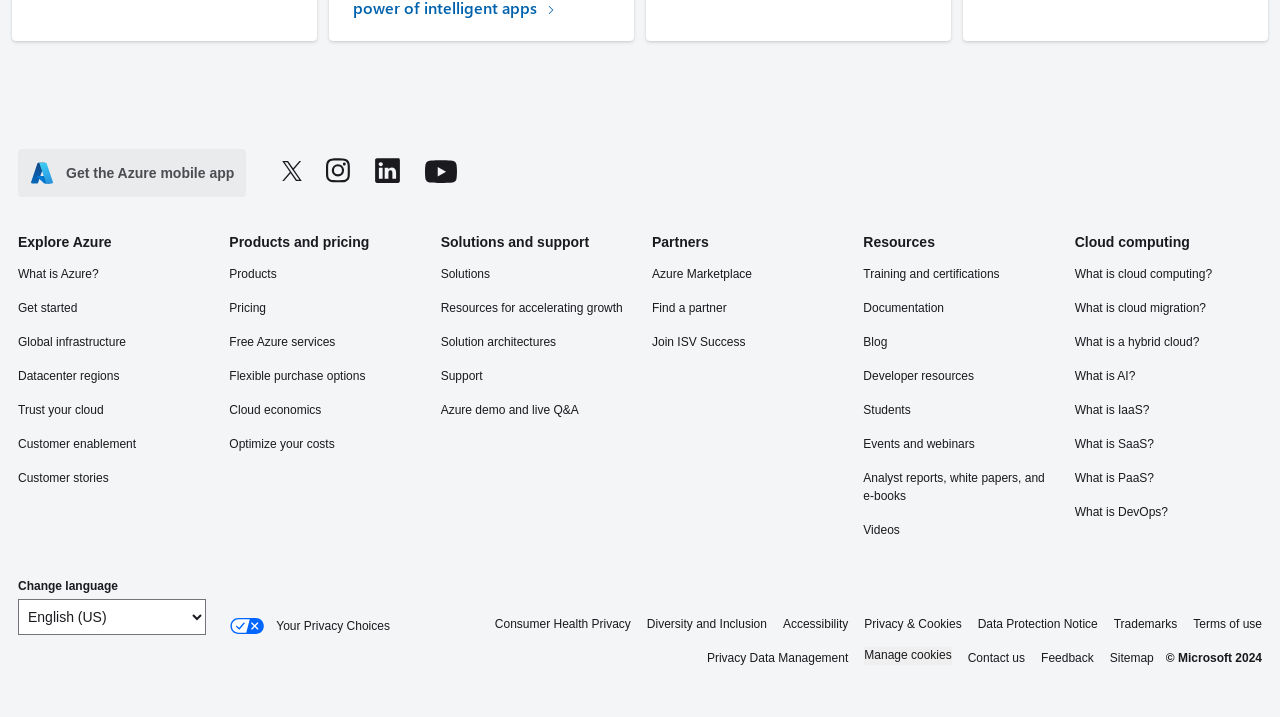Use a single word or phrase to answer the question:
How many headings are there on this webpage?

7